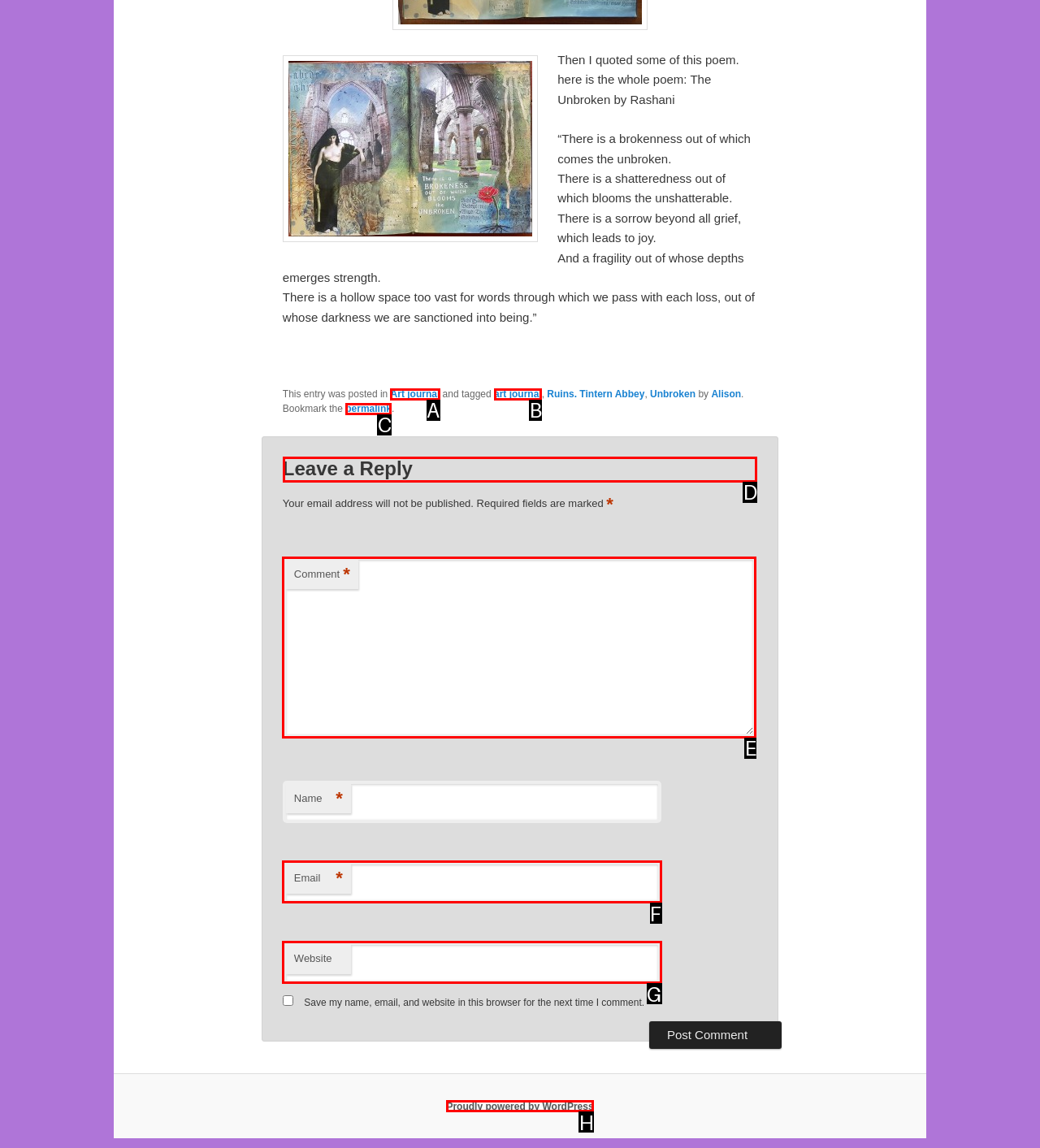Select the option I need to click to accomplish this task: Leave a reply
Provide the letter of the selected choice from the given options.

D